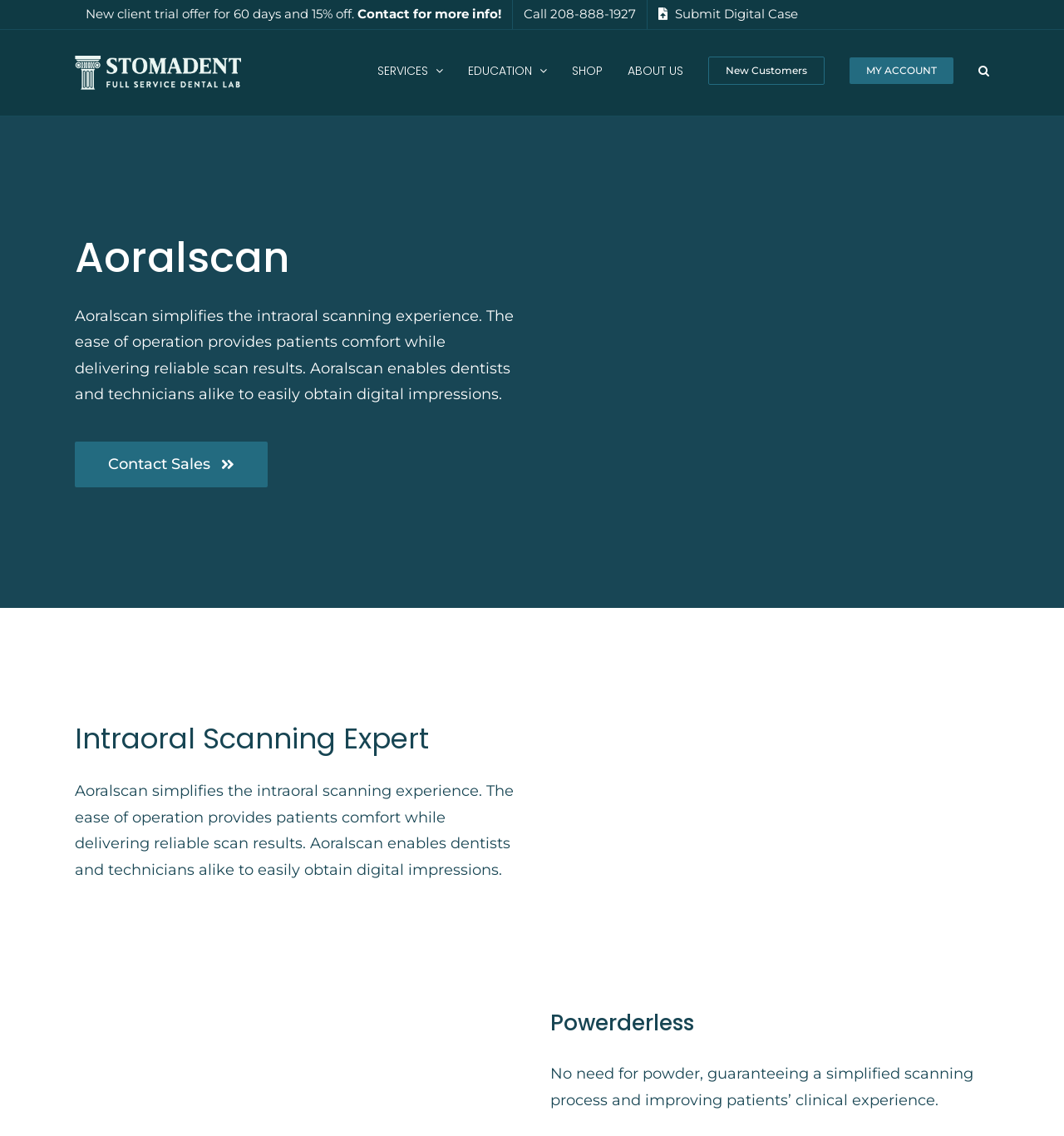Locate the UI element described by Submit Digital Case and provide its bounding box coordinates. Use the format (top-left x, top-left y, bottom-right x, bottom-right y) with all values as floating point numbers between 0 and 1.

[0.609, 0.0, 0.76, 0.026]